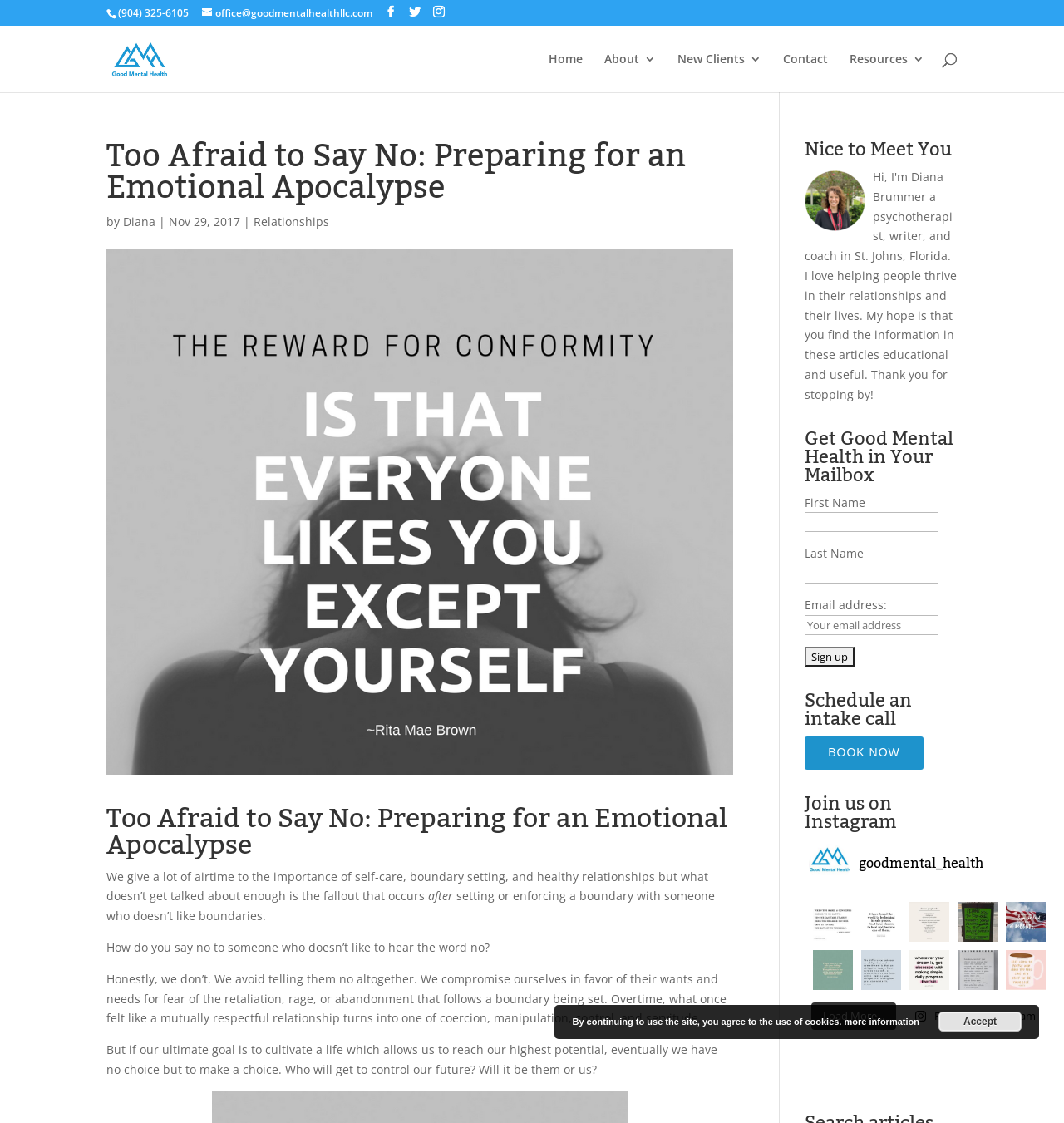Please identify the bounding box coordinates of the element's region that I should click in order to complete the following instruction: "Sign up for the newsletter". The bounding box coordinates consist of four float numbers between 0 and 1, i.e., [left, top, right, bottom].

[0.756, 0.548, 0.882, 0.565]